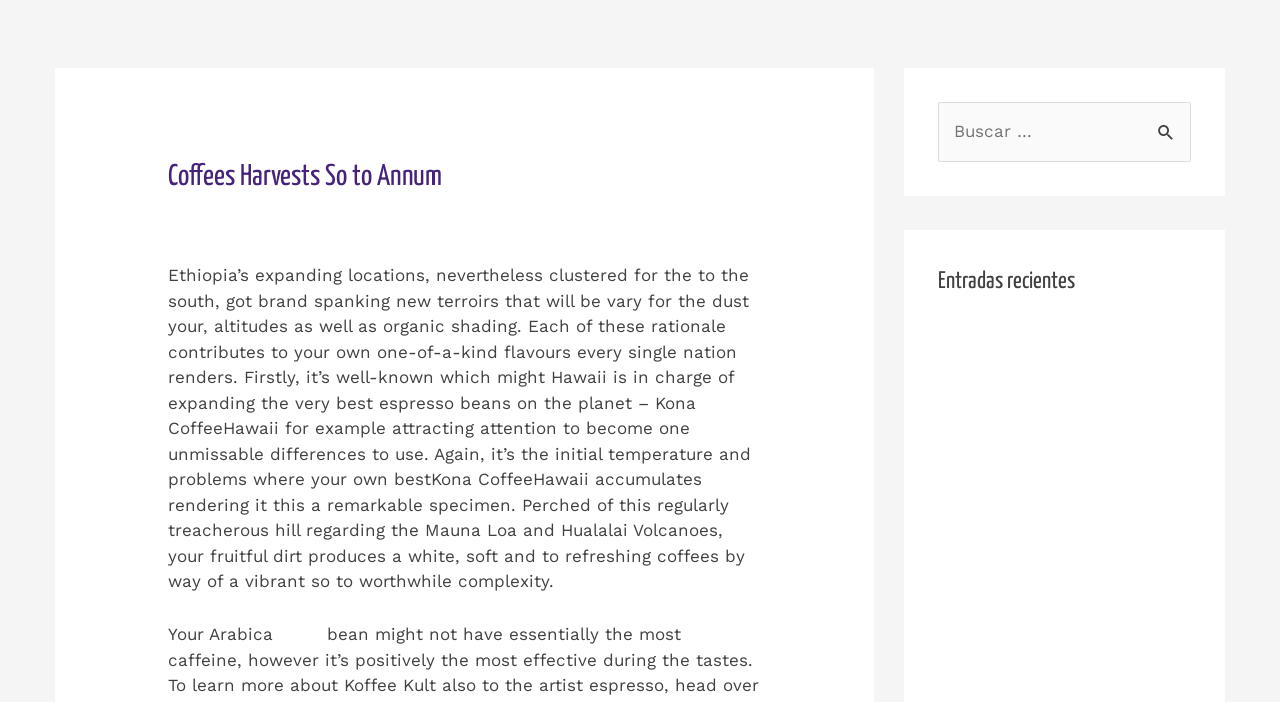Can you determine the main header of this webpage?

Coffees Harvests So to Annum